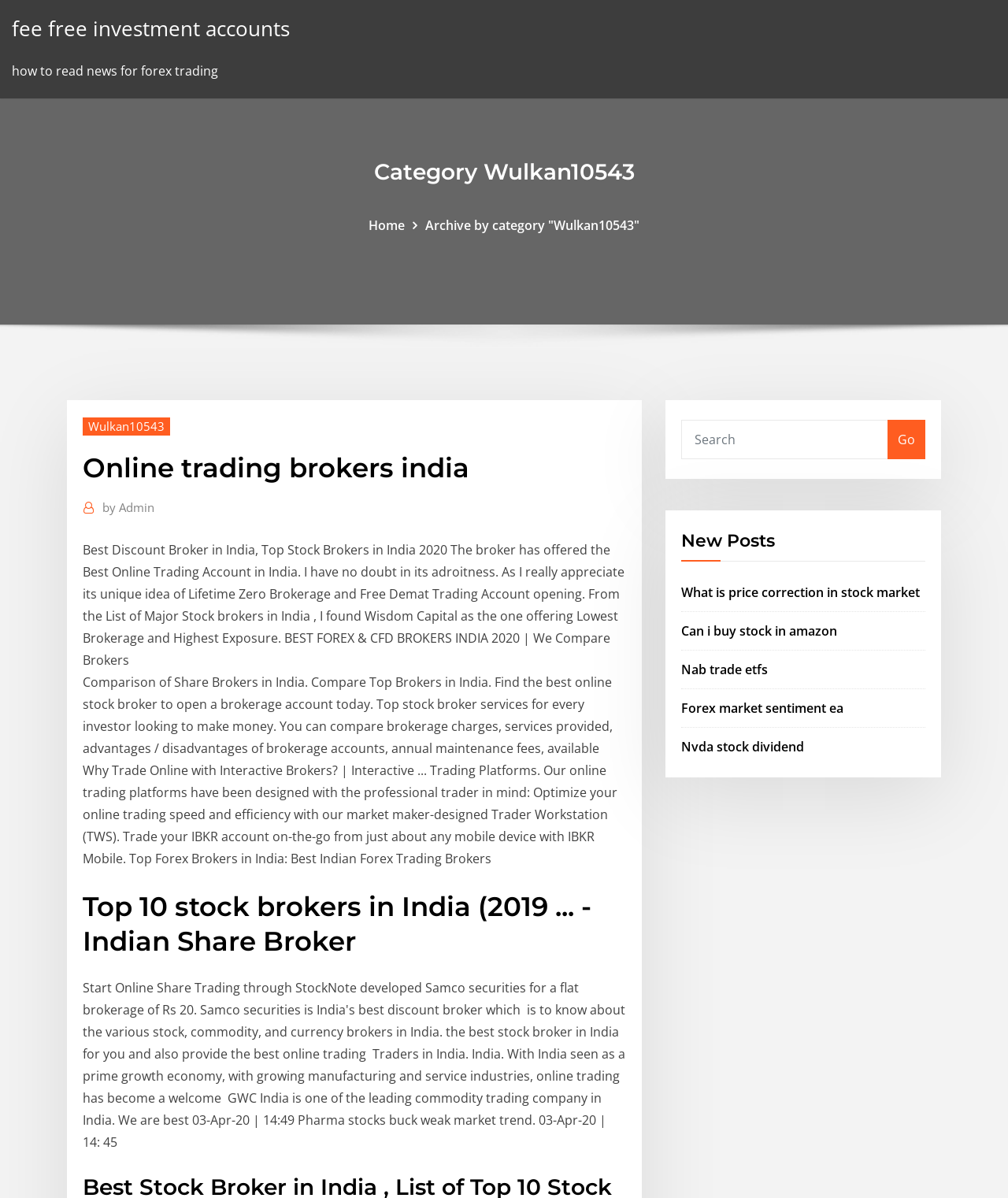What is the category of the webpage?
From the image, respond with a single word or phrase.

Wulkan10543